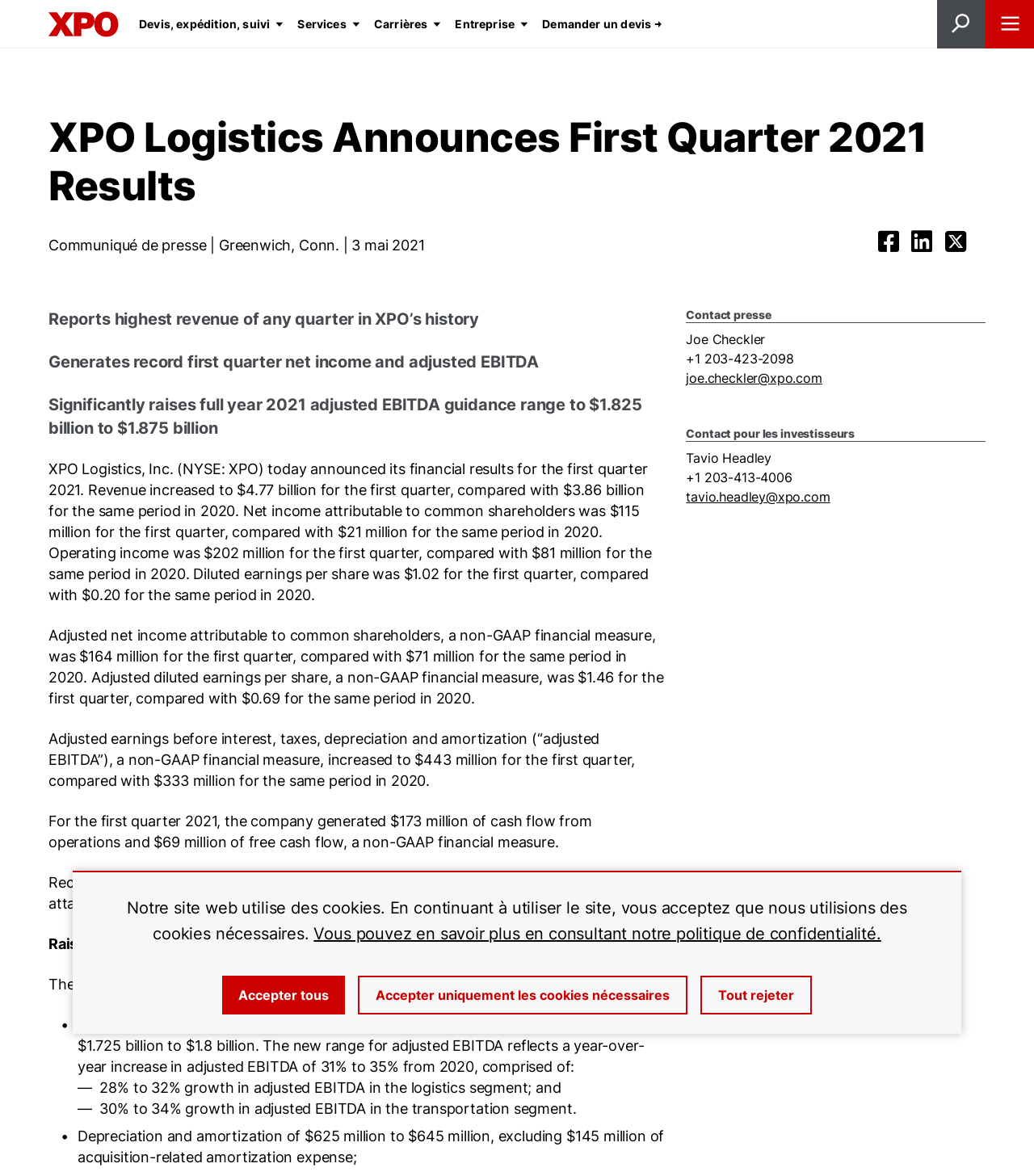What is the net income attributable to common shareholders for the first quarter 2021?
Please ensure your answer to the question is detailed and covers all necessary aspects.

The answer can be found in the paragraph that starts with 'XPO Logistics, Inc. (NYSE: XPO) today announced its financial results for the first quarter 2021.' The net income attributable to common shareholders is mentioned as $115 million, which is compared with $21 million for the same period in 2020.